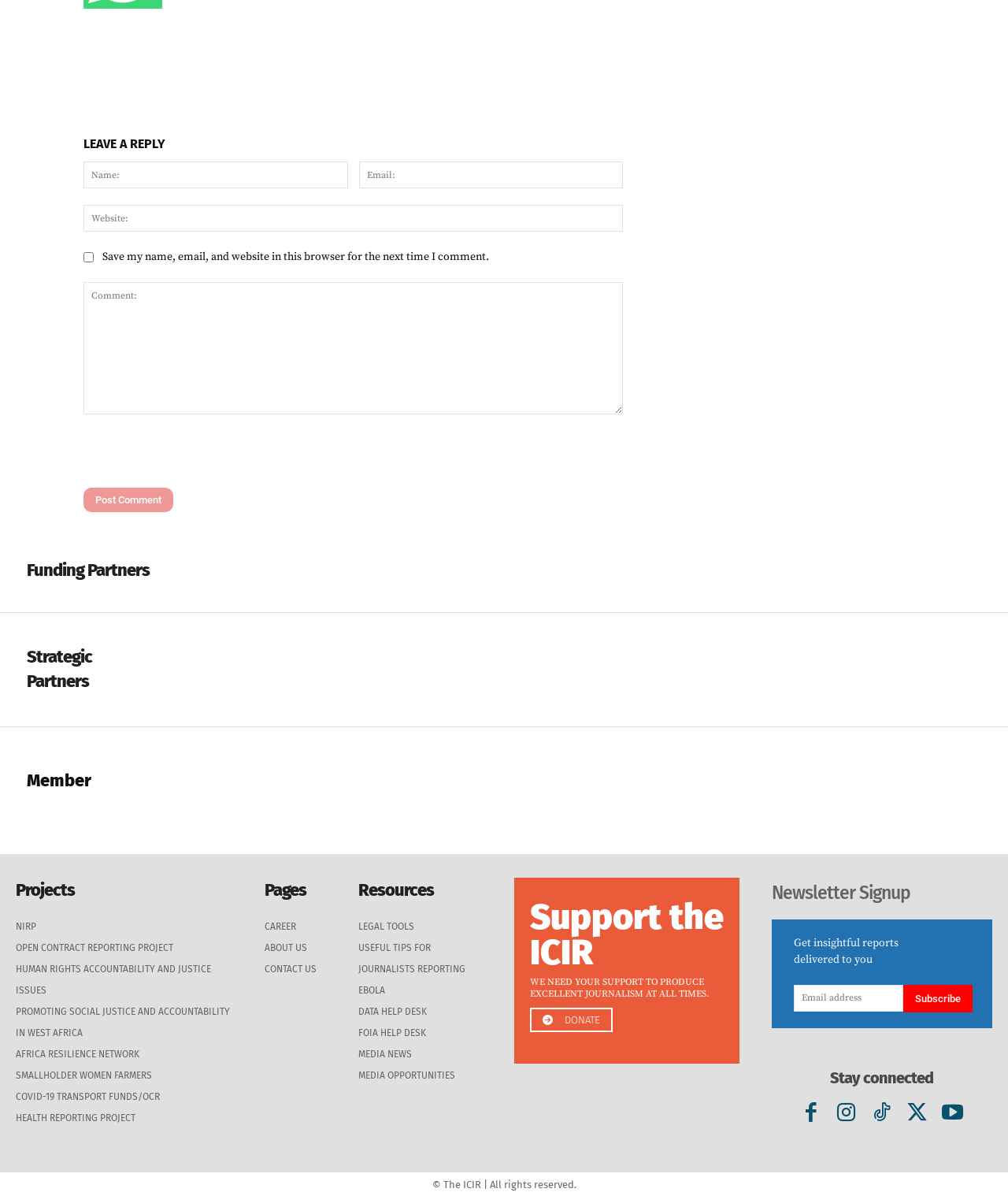Highlight the bounding box coordinates of the element that should be clicked to carry out the following instruction: "Donate to support the ICIR". The coordinates must be given as four float numbers ranging from 0 to 1, i.e., [left, top, right, bottom].

[0.526, 0.842, 0.608, 0.863]